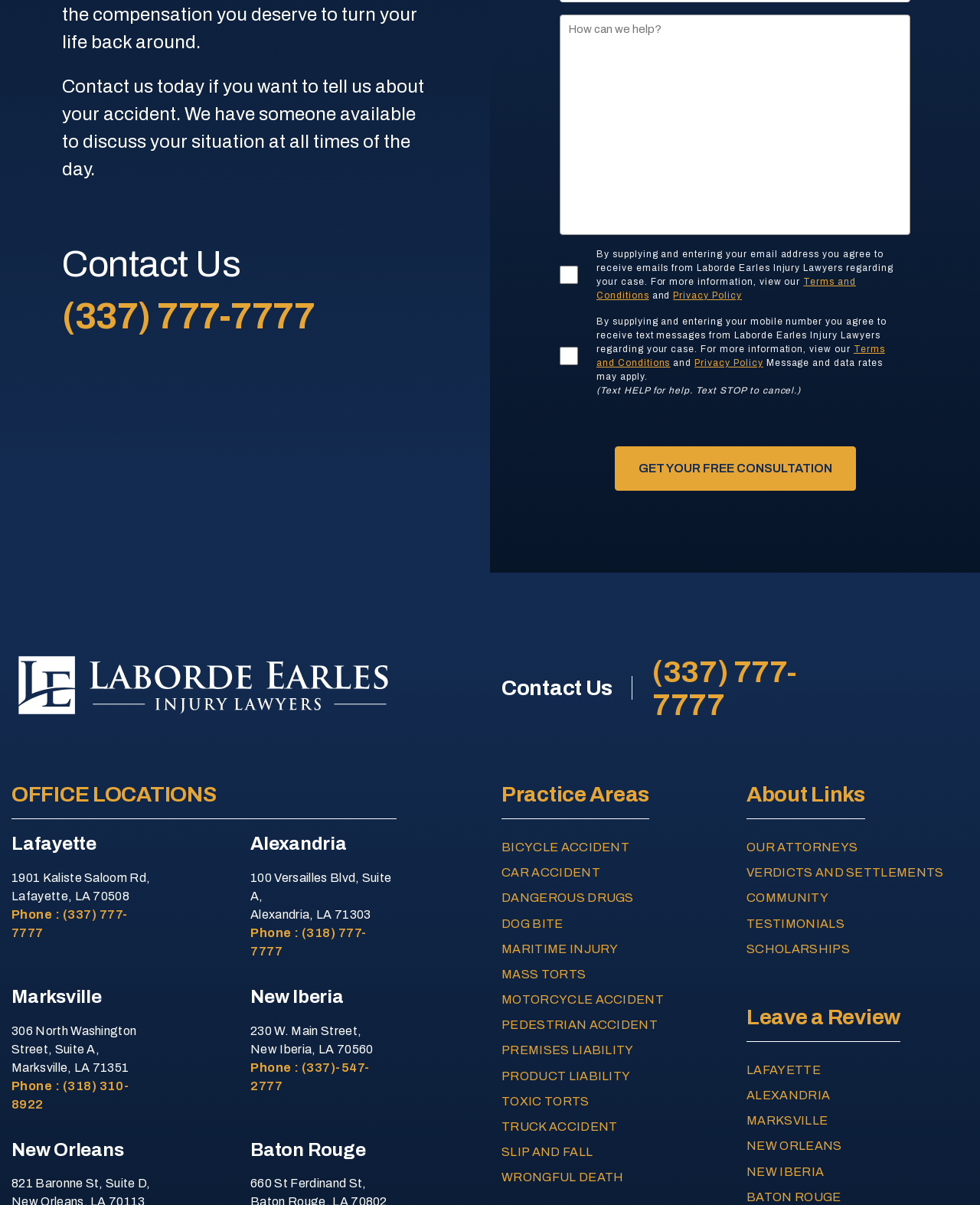Identify the bounding box coordinates for the UI element mentioned here: "Dog Bite". Provide the coordinates as four float values between 0 and 1, i.e., [left, top, right, bottom].

[0.512, 0.759, 0.738, 0.774]